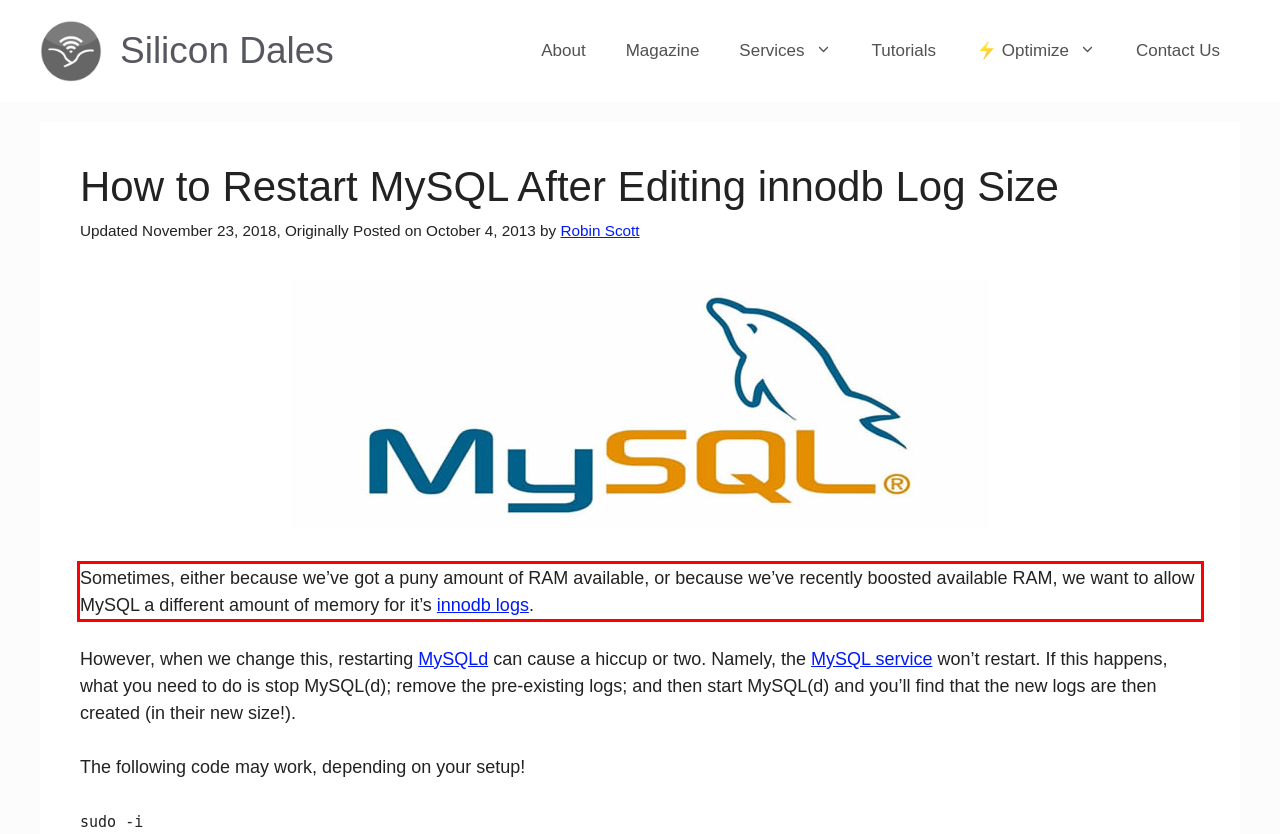Extract and provide the text found inside the red rectangle in the screenshot of the webpage.

Sometimes, either because we’ve got a puny amount of RAM available, or because we’ve recently boosted available RAM, we want to allow MySQL a different amount of memory for it’s innodb logs.